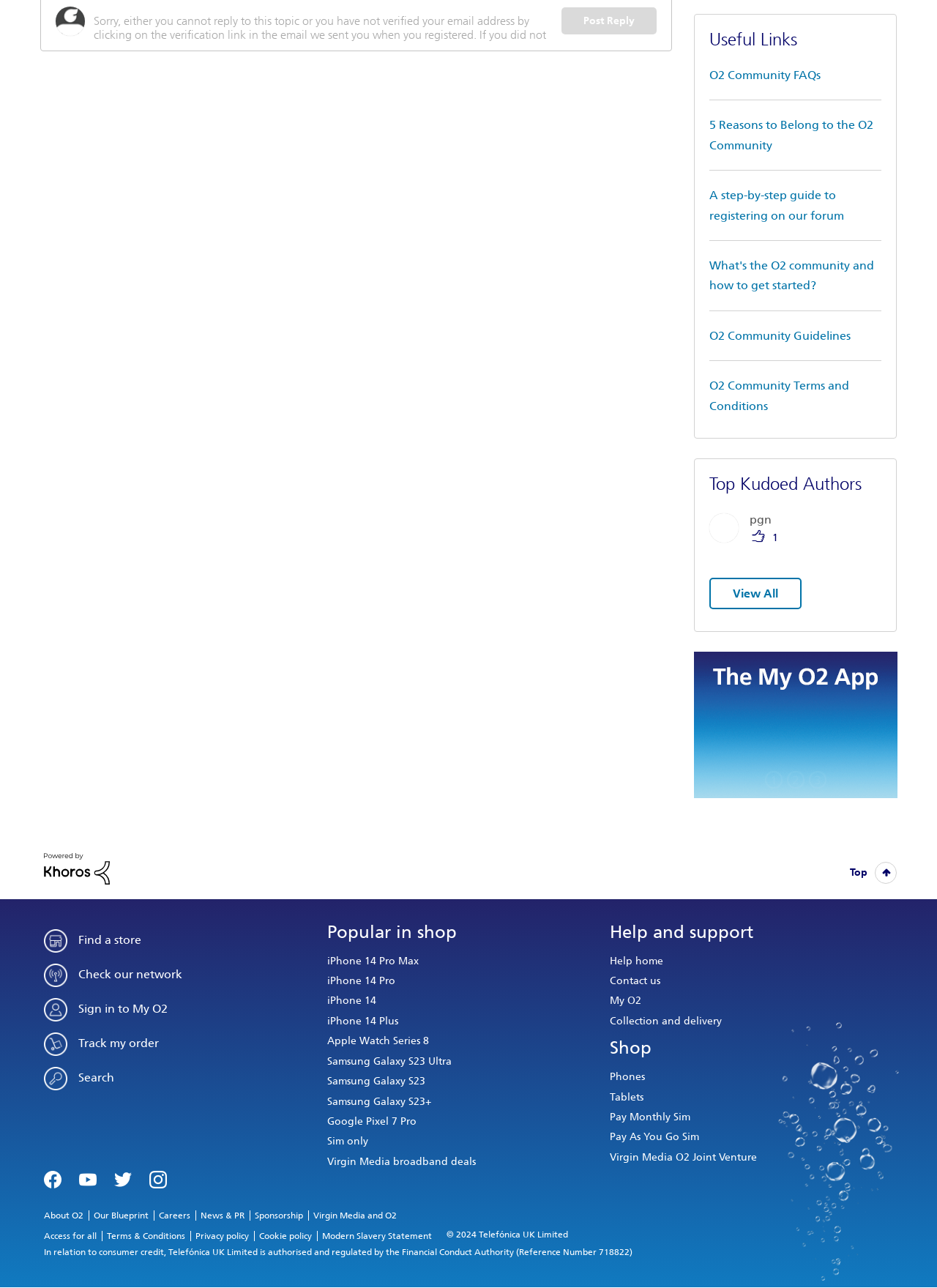Identify the bounding box coordinates for the element you need to click to achieve the following task: "Click on 'Post Reply'". The coordinates must be four float values ranging from 0 to 1, formatted as [left, top, right, bottom].

[0.599, 0.006, 0.7, 0.027]